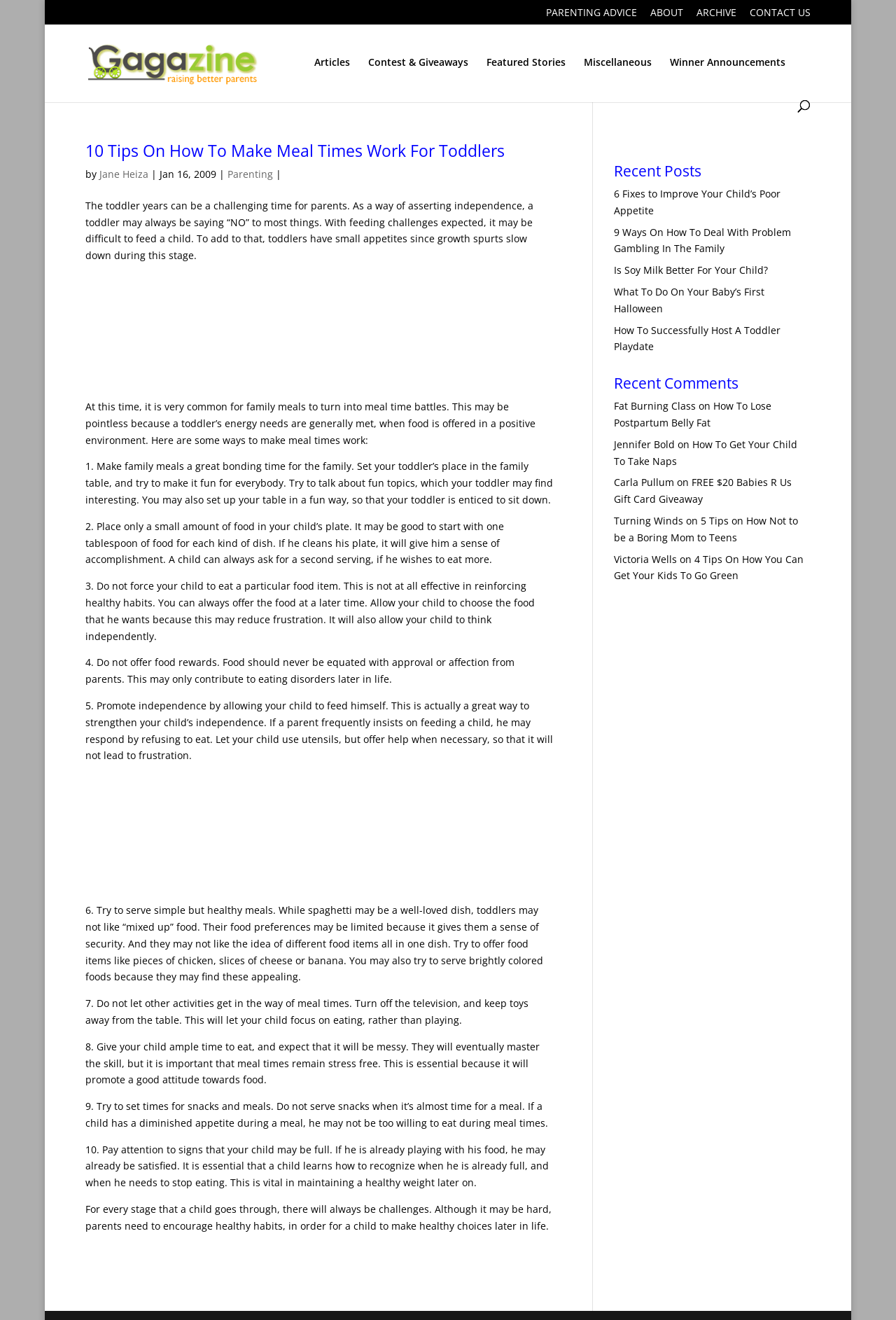Locate the bounding box coordinates of the area you need to click to fulfill this instruction: 'Click on the link to read about parenting'. The coordinates must be in the form of four float numbers ranging from 0 to 1: [left, top, right, bottom].

[0.254, 0.127, 0.304, 0.137]